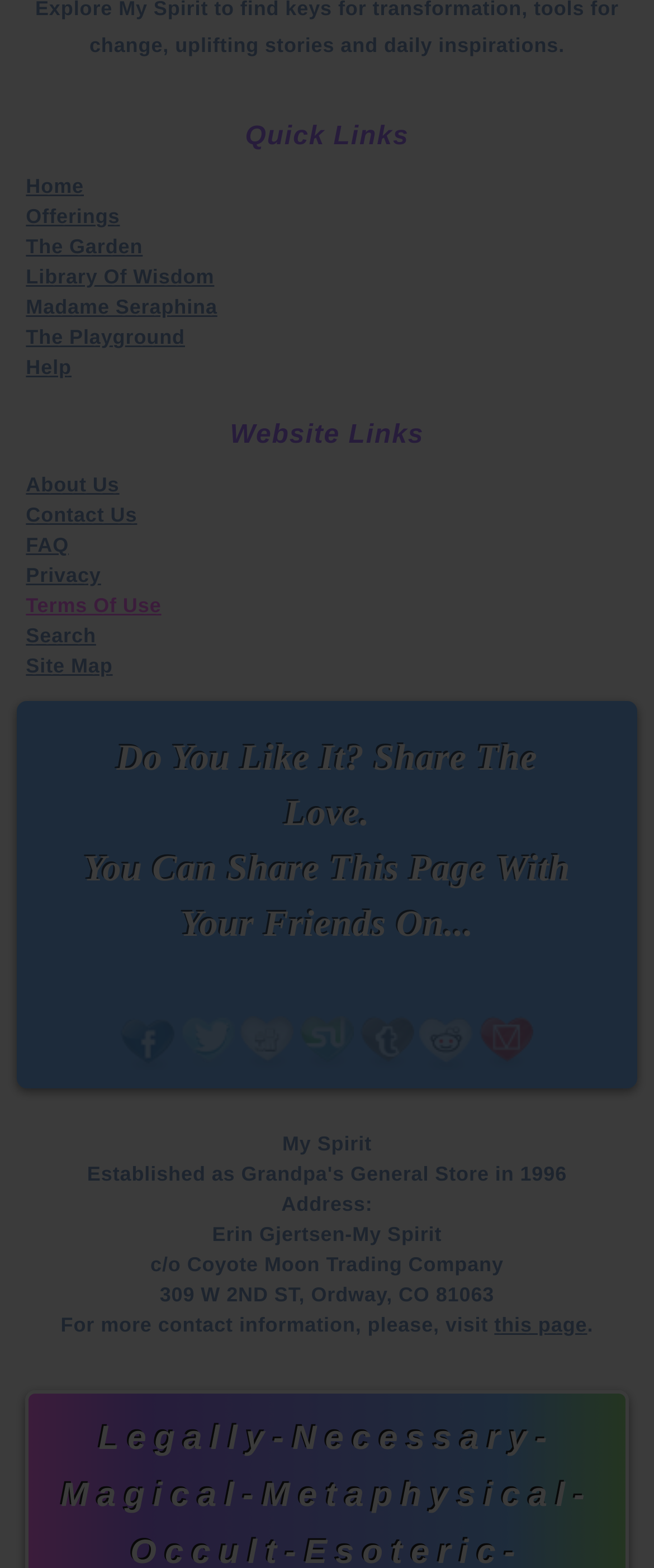Please reply to the following question using a single word or phrase: 
How can you share the current page?

Share on Facebook, Tweet, etc.